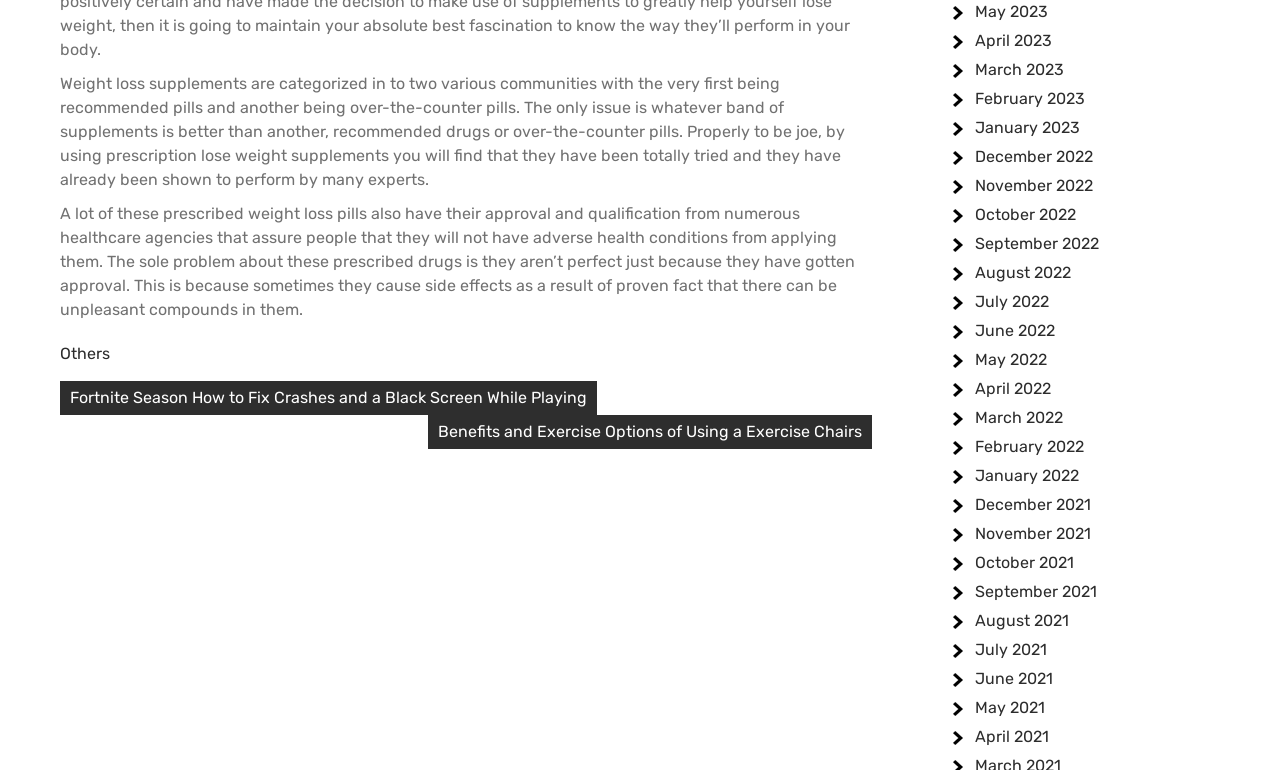Provide the bounding box coordinates of the HTML element this sentence describes: "Others". The bounding box coordinates consist of four float numbers between 0 and 1, i.e., [left, top, right, bottom].

[0.047, 0.447, 0.086, 0.471]